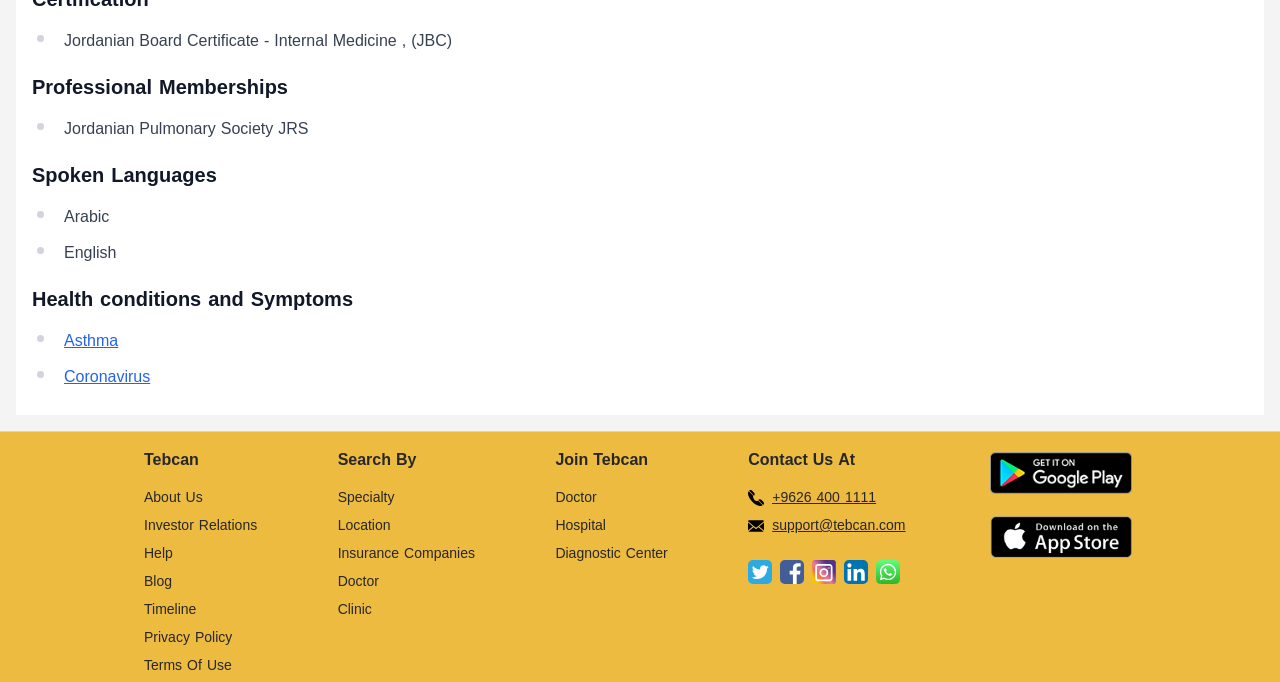Determine the bounding box coordinates of the UI element described by: "Establishing Brand Identity for Microenterprises".

None